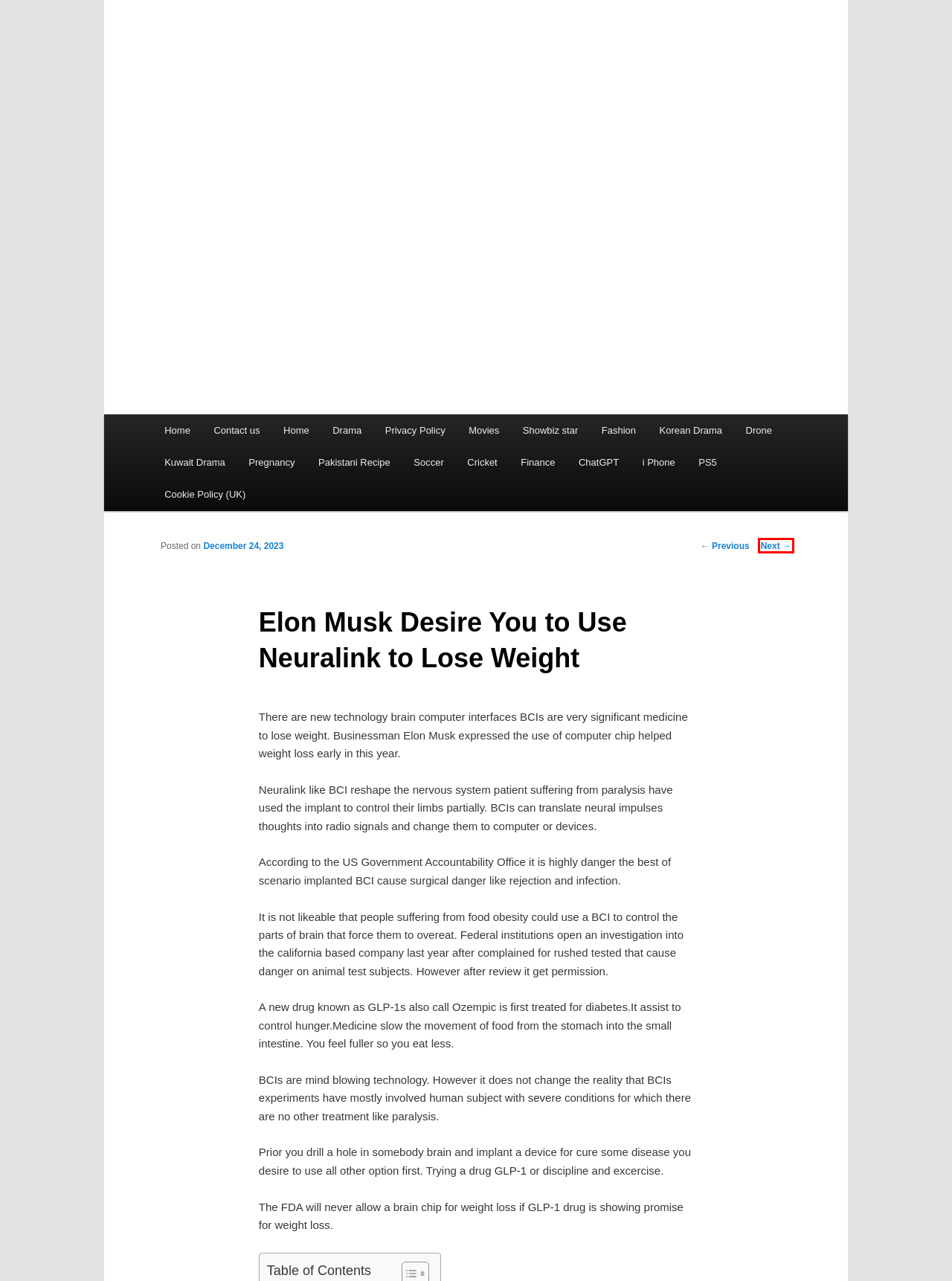You have a screenshot showing a webpage with a red bounding box highlighting an element. Choose the webpage description that best fits the new webpage after clicking the highlighted element. The descriptions are:
A. ChatGPT | marcopolosports.com
B. Showbiz star | marcopolosports.com
C. Movies | marcopolosports.com
D. Korean Drama | marcopolosports.com
E. Prince Harry feel extreme pain as he is being cut out in royal documentary | marcopolosports.com
F. Contact us | marcopolosports.com
G. Drone | marcopolosports.com
H. Pakistani Recipe | marcopolosports.com

E